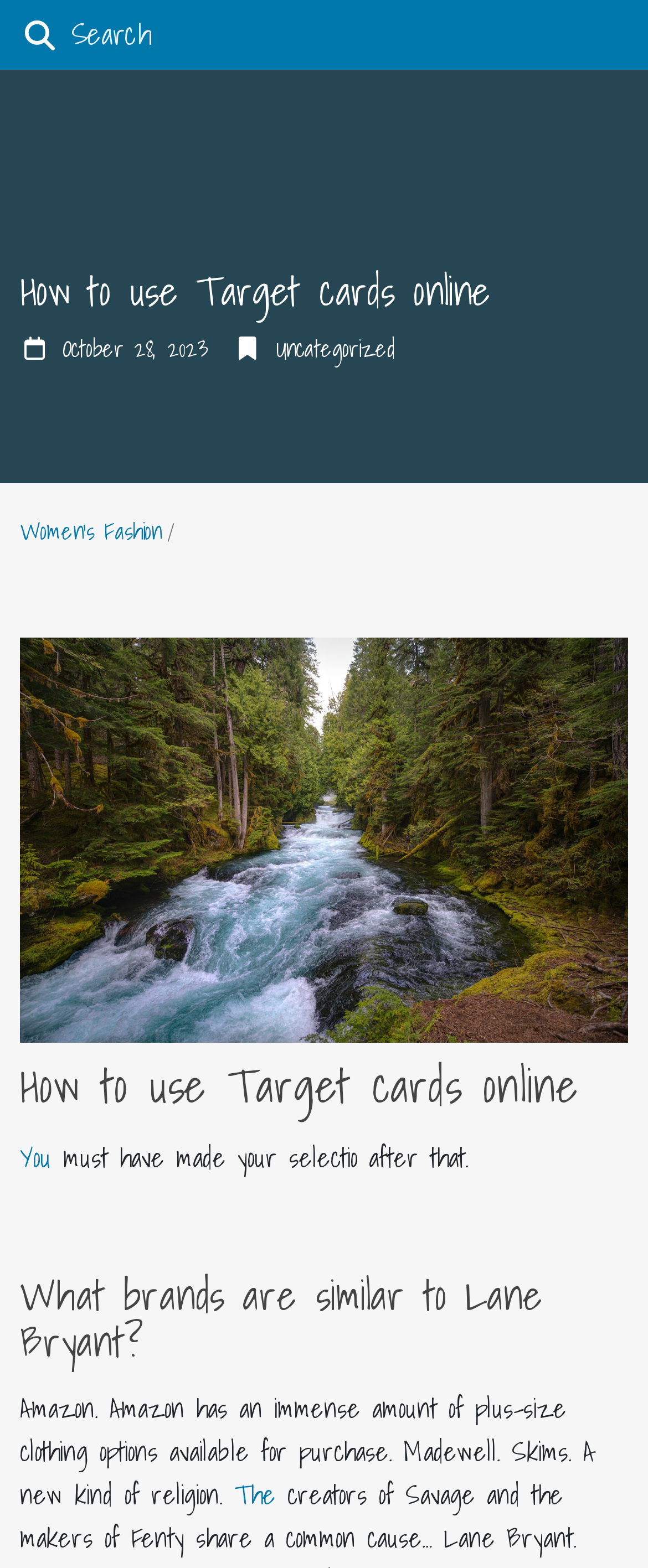Extract the primary header of the webpage and generate its text.

How to use Target cards online